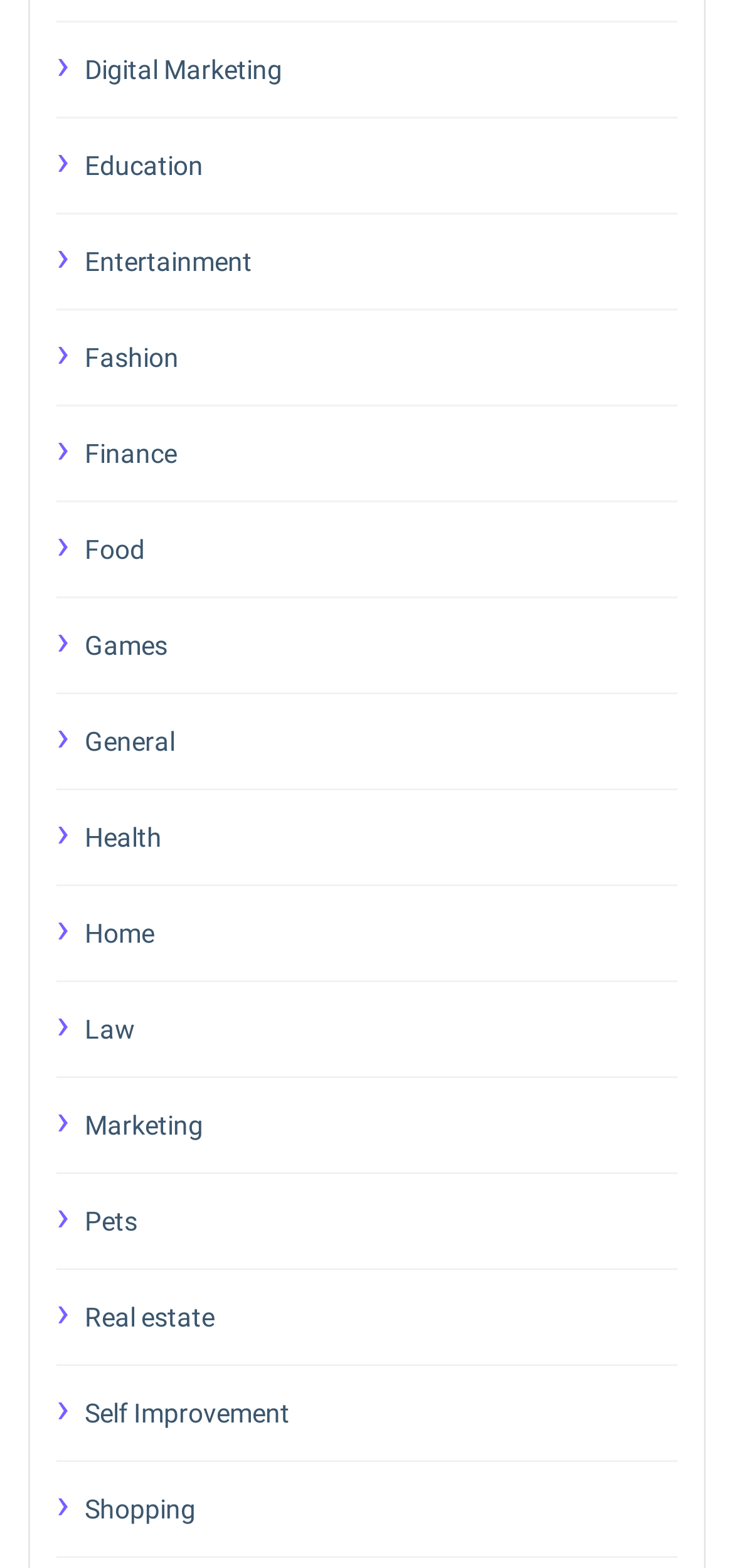Select the bounding box coordinates of the element I need to click to carry out the following instruction: "View April 2022".

None